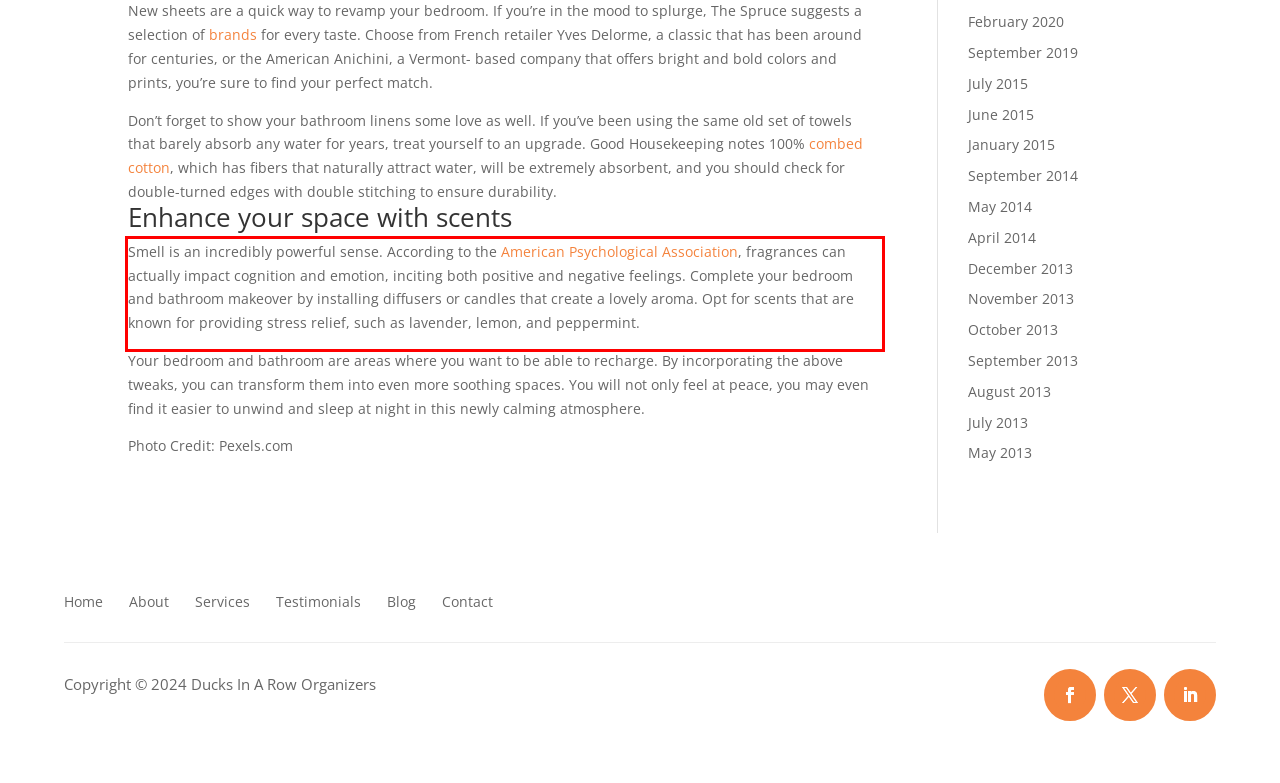Please look at the webpage screenshot and extract the text enclosed by the red bounding box.

Smell is an incredibly powerful sense. According to the American Psychological Association, fragrances can actually impact cognition and emotion, inciting both positive and negative feelings. Complete your bedroom and bathroom makeover by installing diffusers or candles that create a lovely aroma. Opt for scents that are known for providing stress relief, such as lavender, lemon, and peppermint.